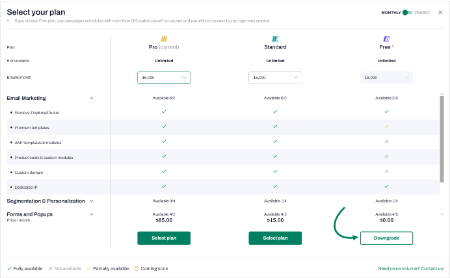Using the information in the image, could you please answer the following question in detail:
What action can be taken by clicking the arrow-pointed button?

The caption states that an arrow points to the 'Downgrade' button, indicating that users can opt to switch to the Free plan by clicking on it.